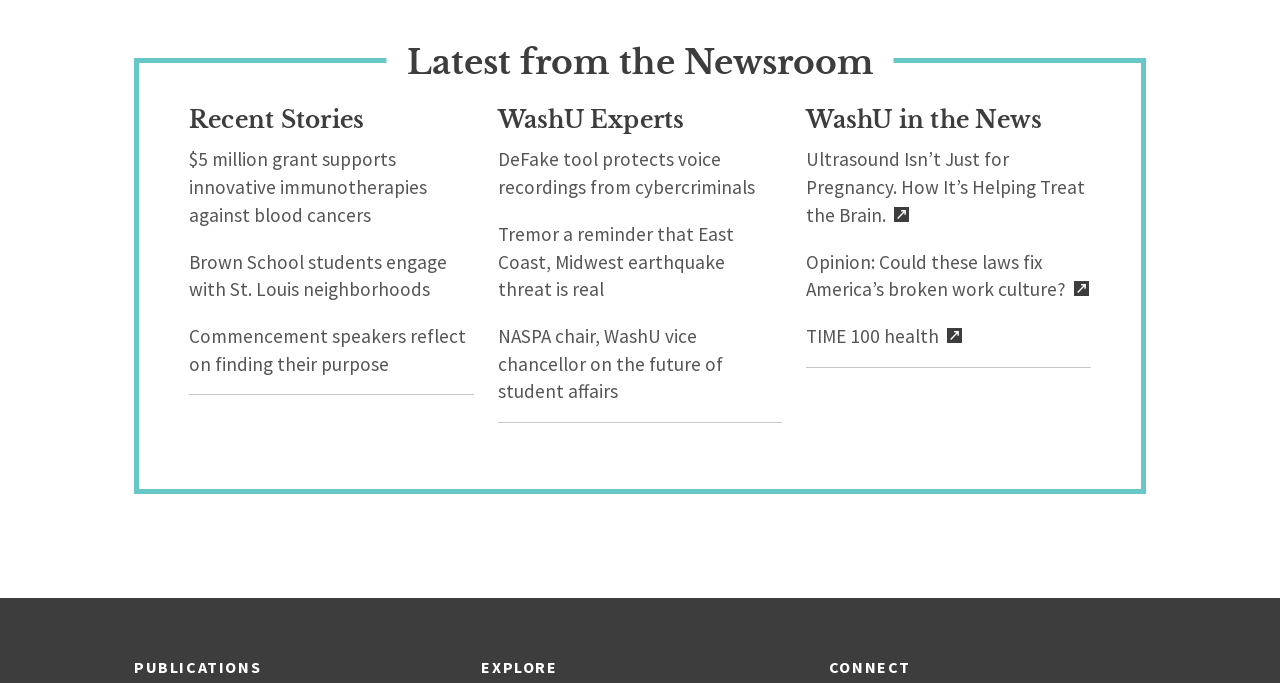What is the last link under 'WashU in the News'?
Respond with a short answer, either a single word or a phrase, based on the image.

TIME 100 health